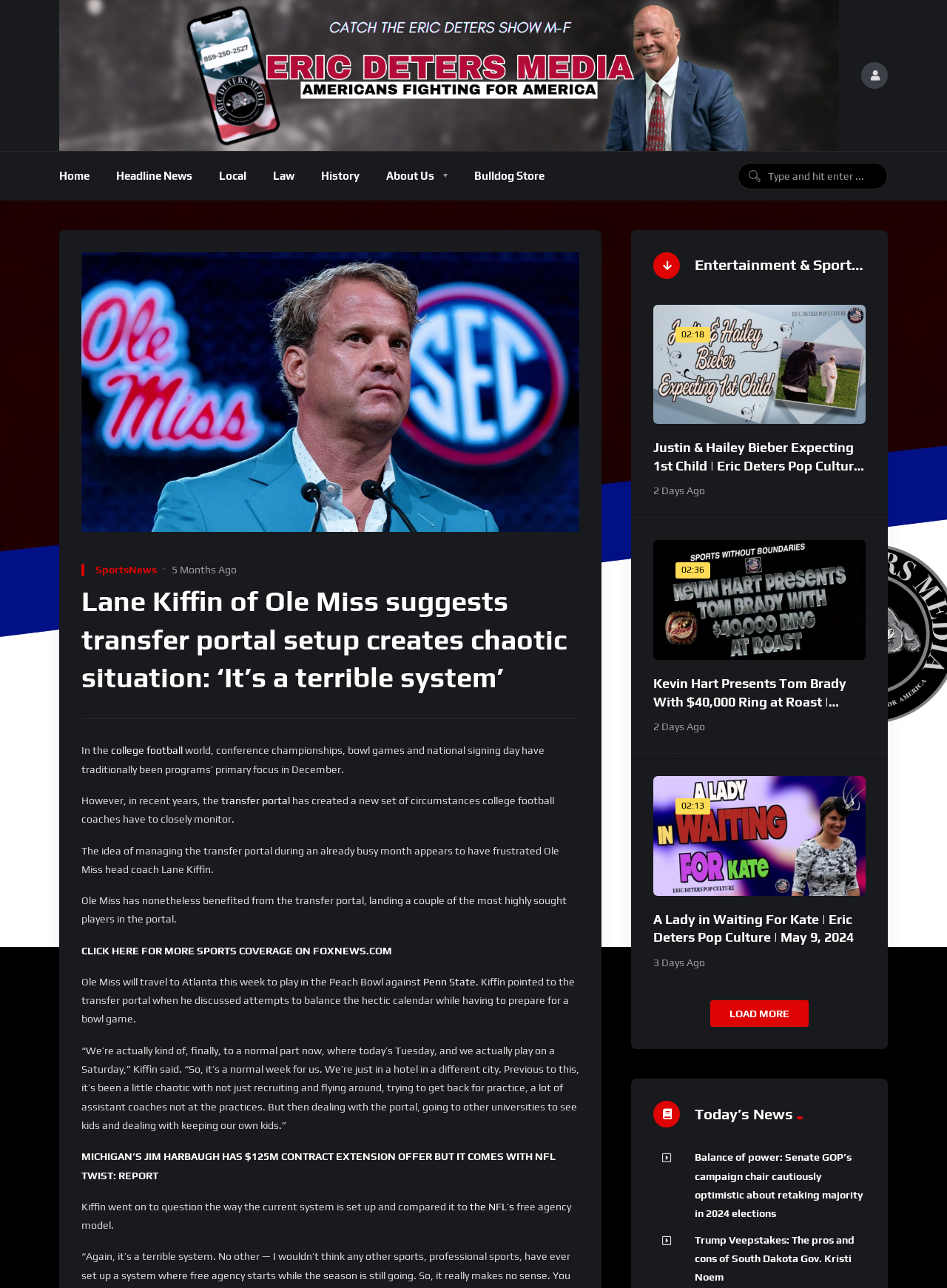Examine the image carefully and respond to the question with a detailed answer: 
What is the function of the button at the bottom of the page?

The button at the bottom of the page has the text 'LOAD MORE', which suggests that its function is to load more articles or content when clicked.